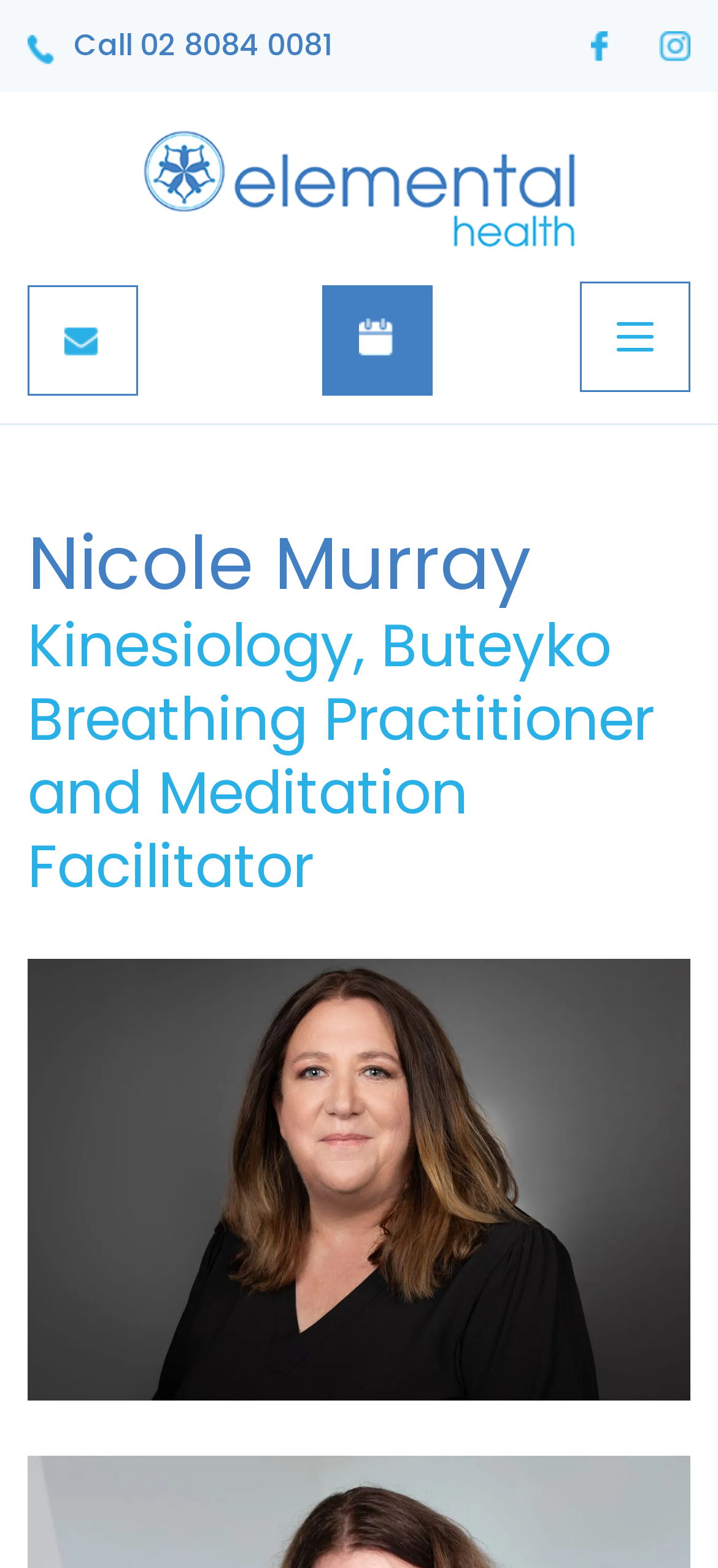What social media platforms is Nicole Murray on?
Answer the question with a single word or phrase derived from the image.

Facebook and Instagram